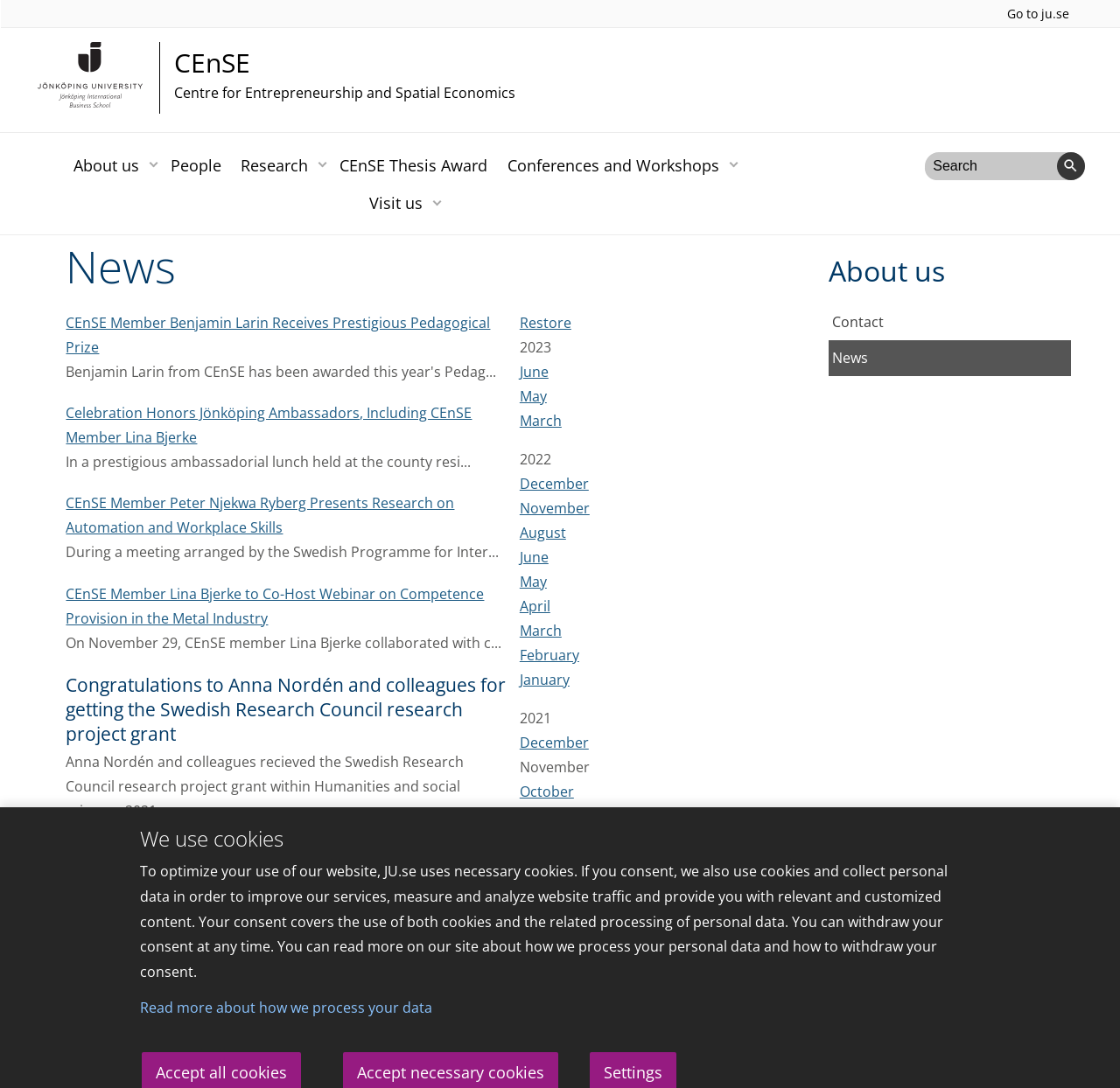Please indicate the bounding box coordinates of the element's region to be clicked to achieve the instruction: "Search for something". Provide the coordinates as four float numbers between 0 and 1, i.e., [left, top, right, bottom].

[0.826, 0.144, 0.926, 0.166]